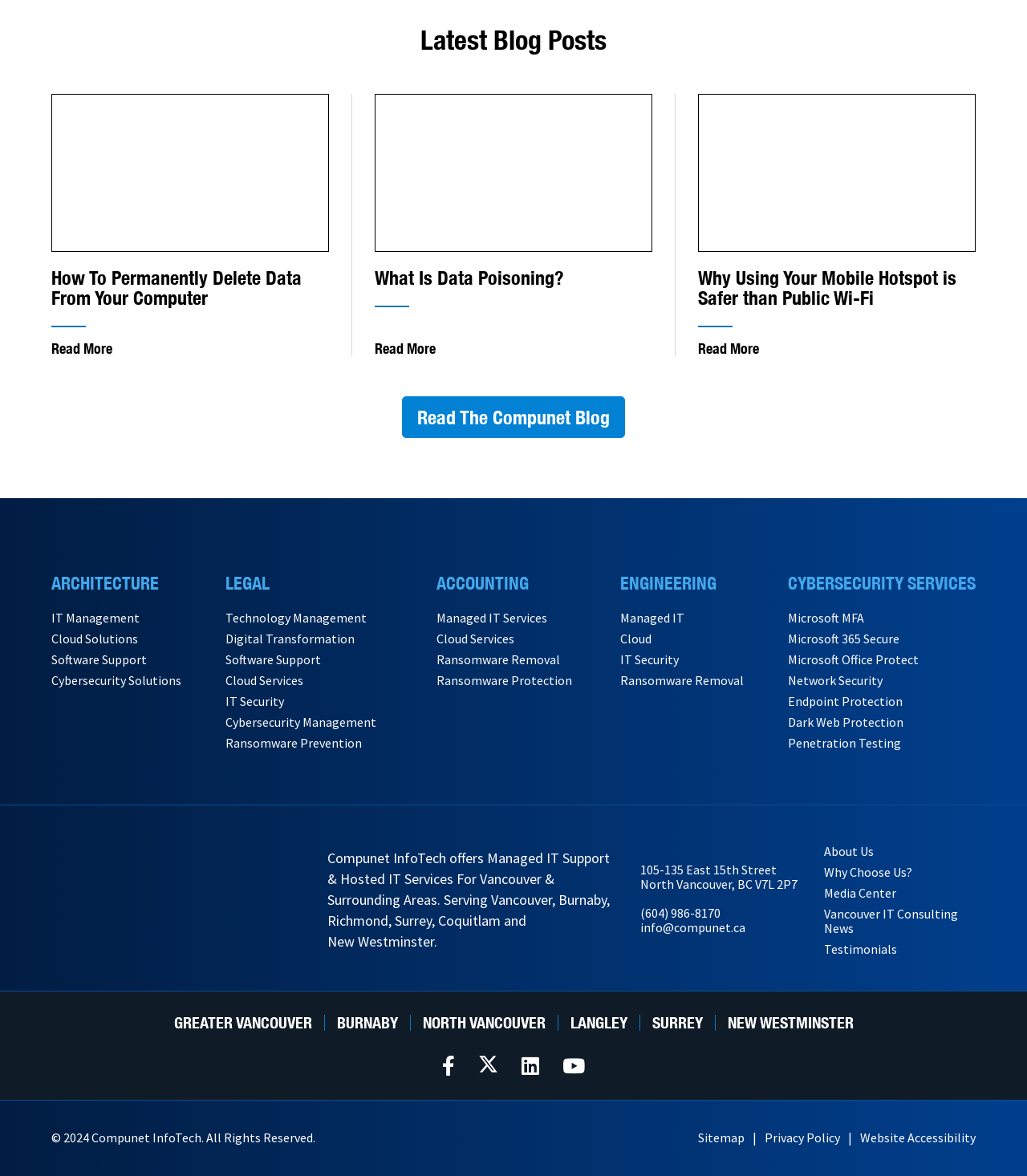Refer to the screenshot and give an in-depth answer to this question: What services does the company offer?

The services offered by the company can be inferred from the links in the webpage, such as 'Managed IT Services', 'Cloud Services', 'IT Security', and 'Ransomware Removal', which suggest that the company offers Managed IT Support & Hosted IT Services.